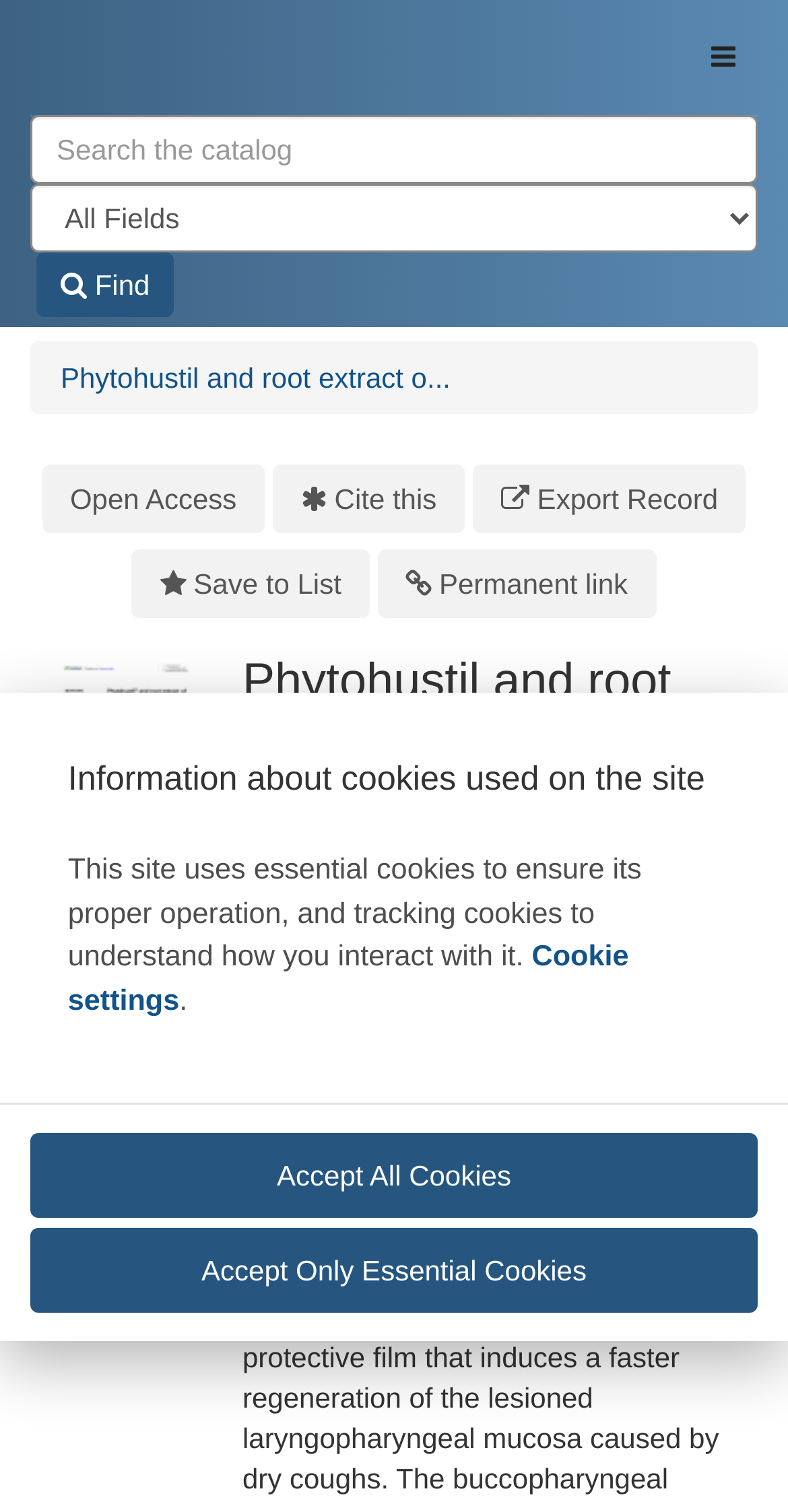How many search fields are there on the webpage?
Relying on the image, give a concise answer in one word or a brief phrase.

2